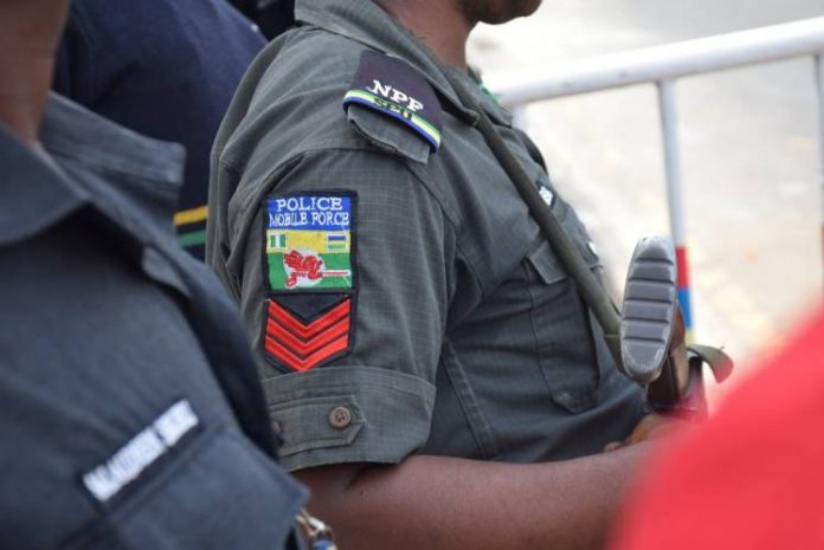Paint a vivid picture with your description of the image.

The image captures a close-up view of a Nigerian police officer, showcasing details of their uniform. Prominently featured is the officer's arm, adorned with patches that include the inscription "Police Mobile Force" alongside insignia that denotes the officer's rank. The patches are vibrant, displaying colors and emblems typical of the Nigerian police. In the background, another officer can be seen partially, indicating a law enforcement setting. This image resonates with recent reports of police activities, specifically concerning the arrest of a customs officer for shooting a motorist at a checkpoint in Badagry. The incident highlights ongoing issues regarding law enforcement practices and interactions with the public in Nigeria.